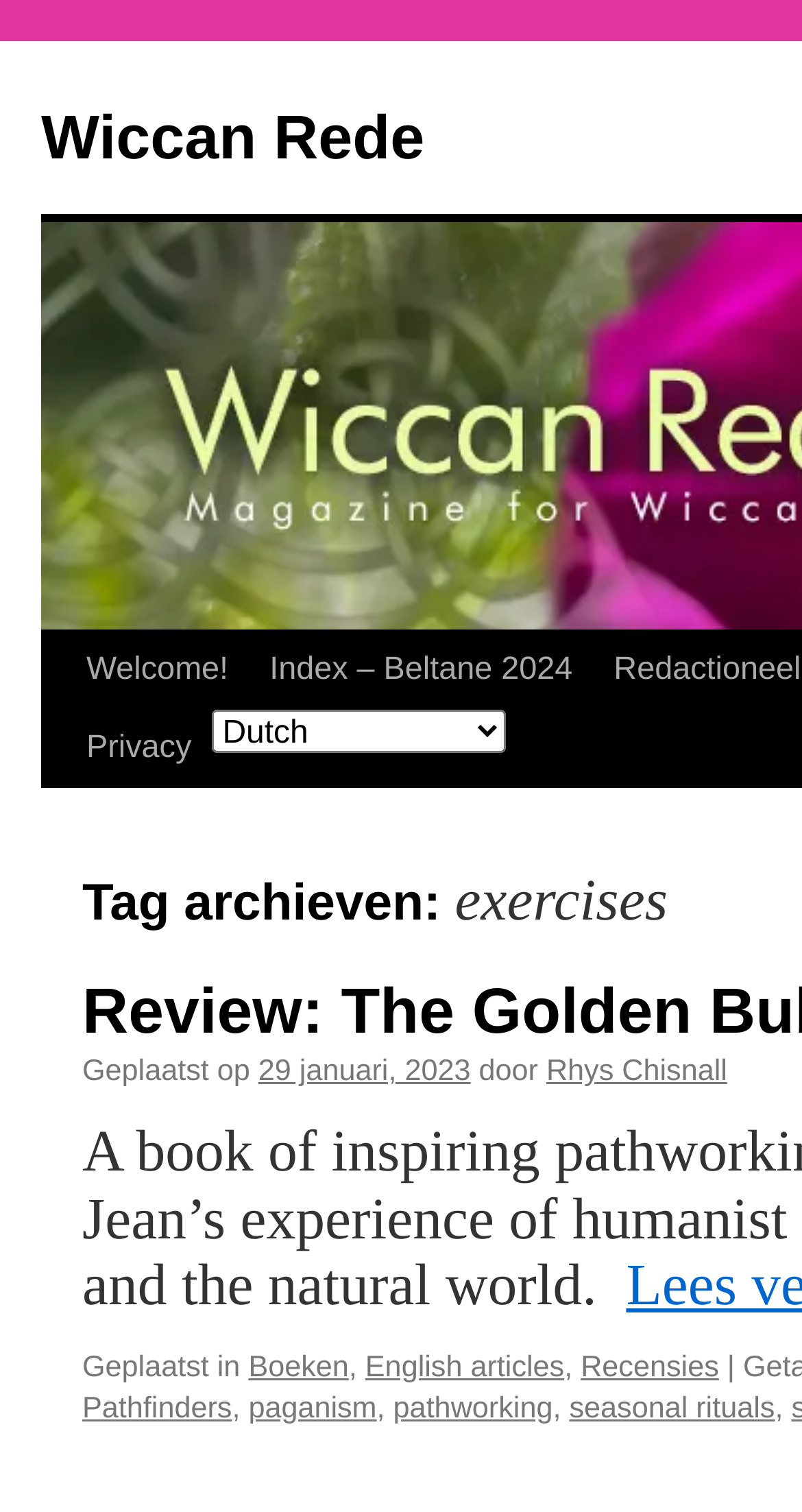Find the bounding box coordinates of the UI element according to this description: "29 januari, 2023".

[0.322, 0.698, 0.587, 0.72]